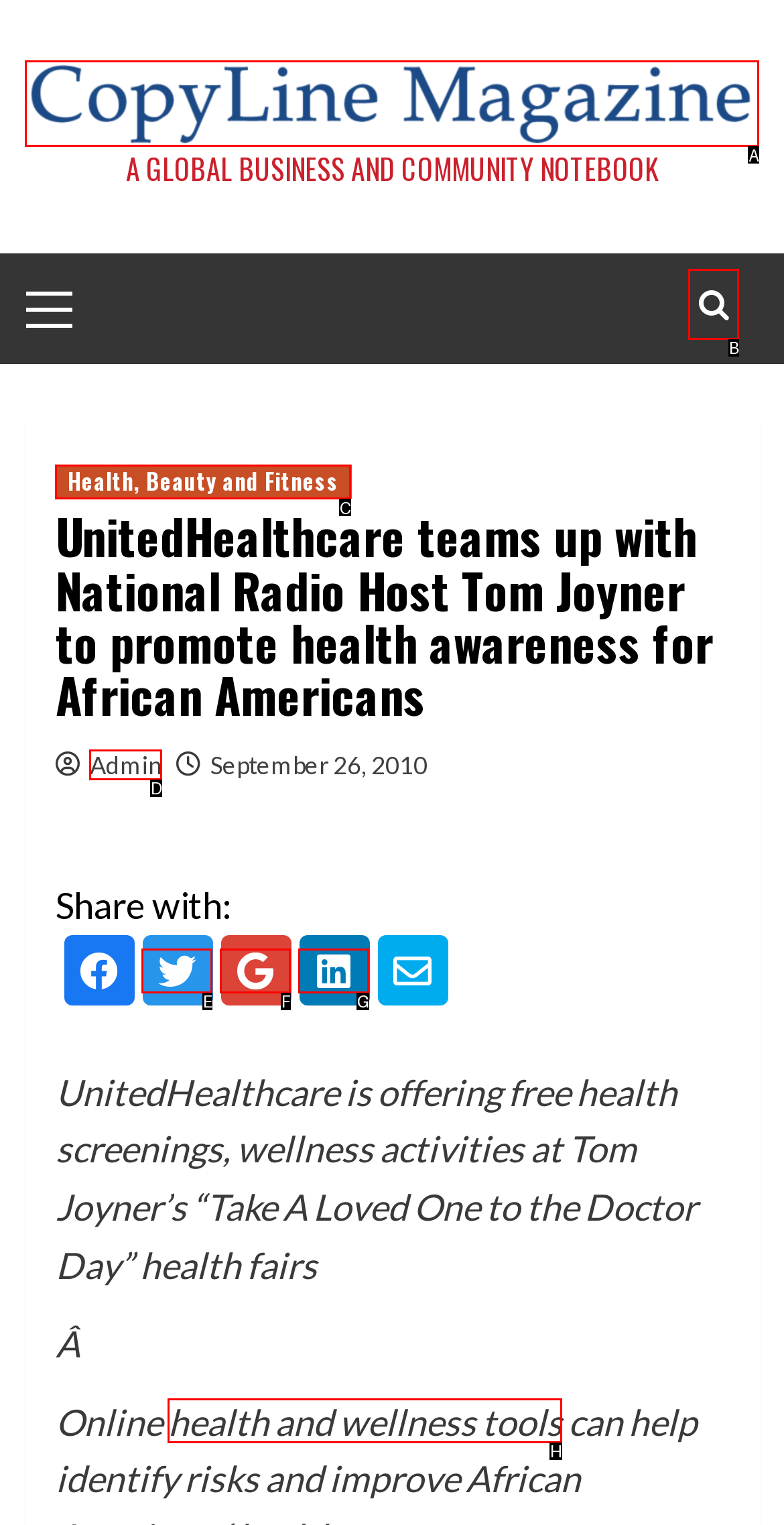Identify the appropriate lettered option to execute the following task: Click on the link to view online health and wellness tools
Respond with the letter of the selected choice.

H